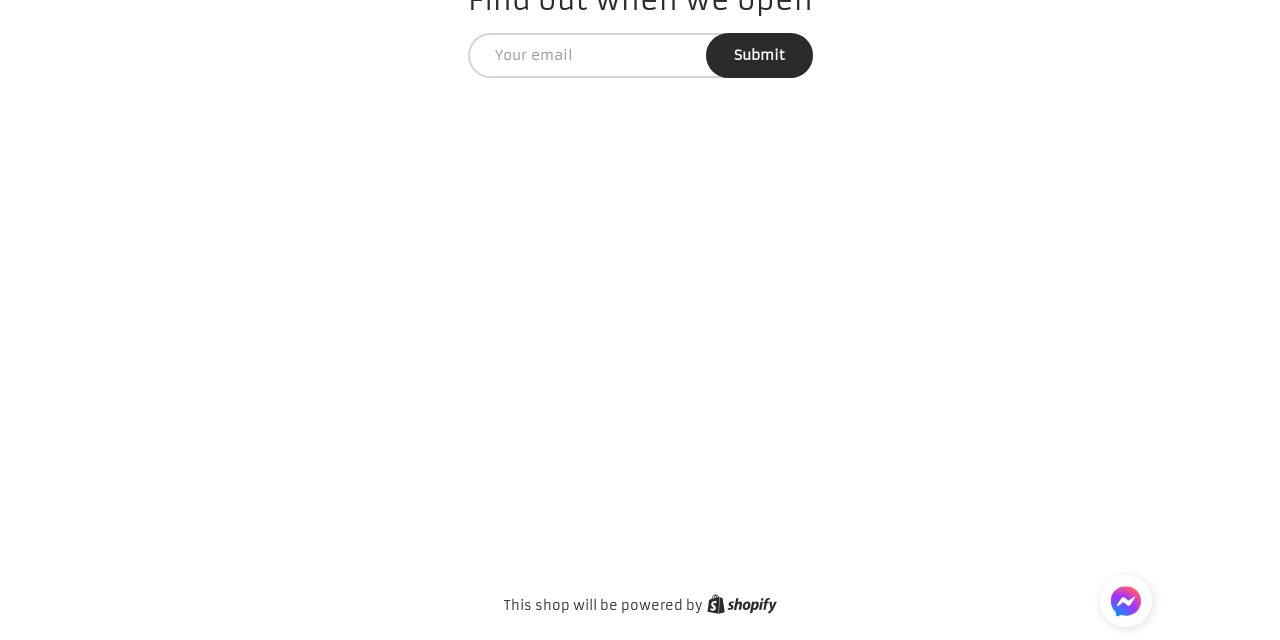Extract the bounding box of the UI element described as: "Submit".

[0.551, 0.051, 0.635, 0.121]